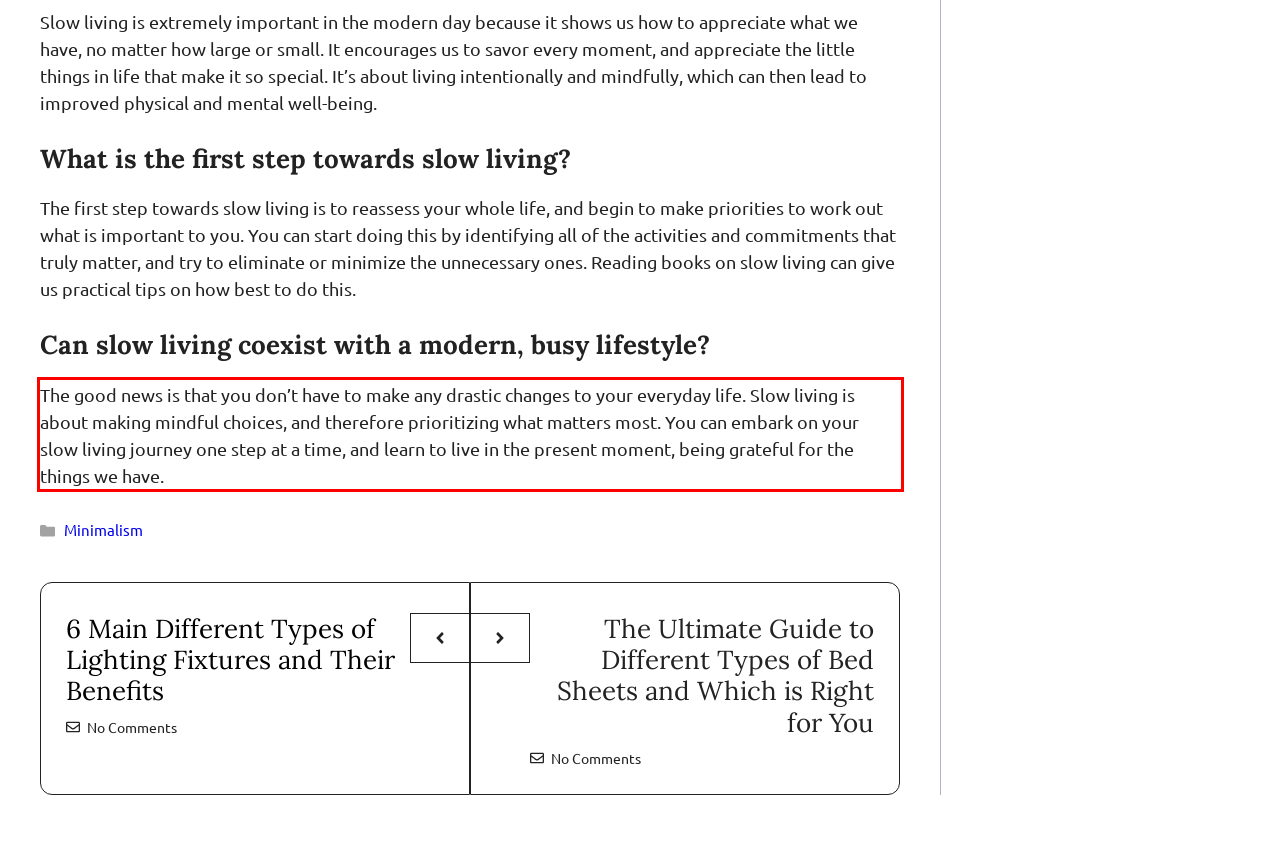By examining the provided screenshot of a webpage, recognize the text within the red bounding box and generate its text content.

The good news is that you don’t have to make any drastic changes to your everyday life. Slow living is about making mindful choices, and therefore prioritizing what matters most. You can embark on your slow living journey one step at a time, and learn to live in the present moment, being grateful for the things we have.